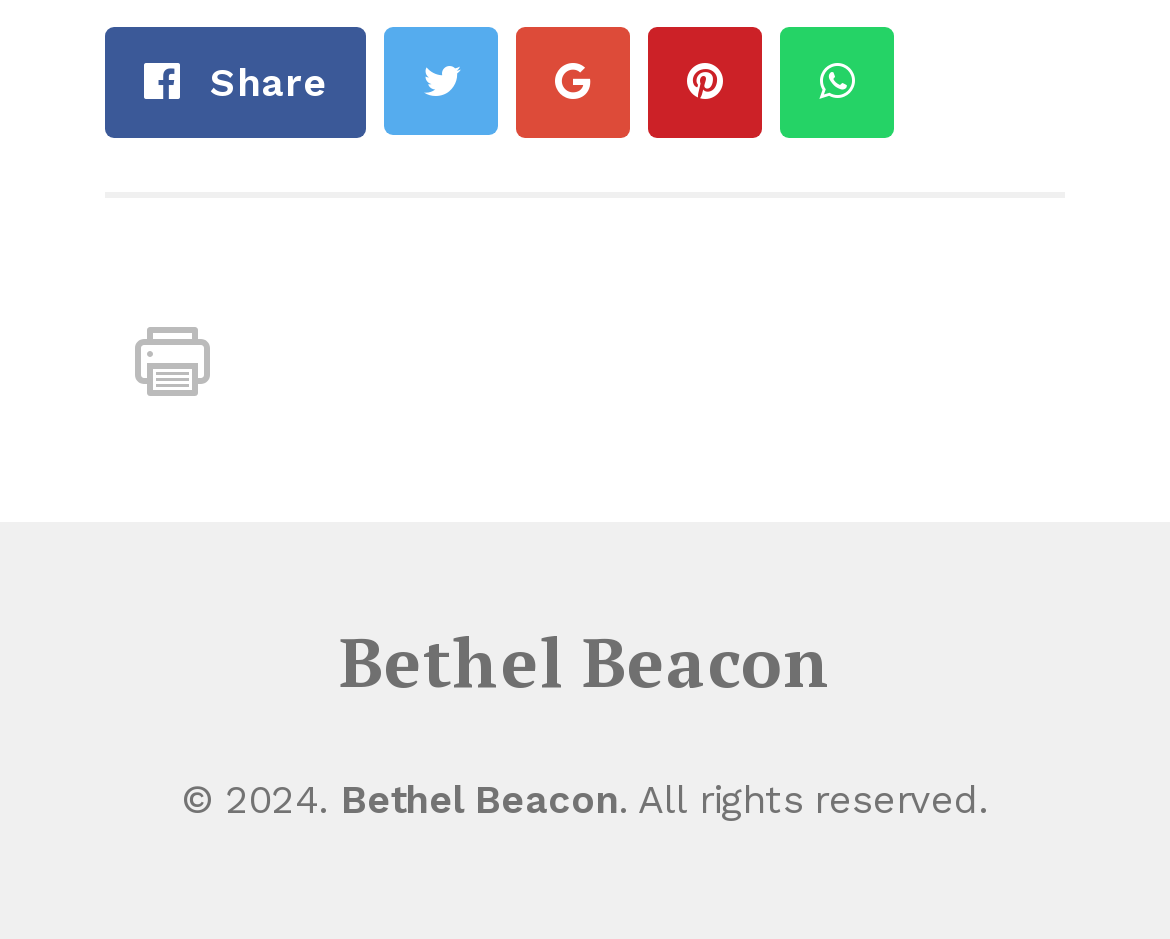When was the article published?
Please provide a comprehensive answer based on the information in the image.

I found the time element with the text 'Published 3m ago' to determine when the article was published.